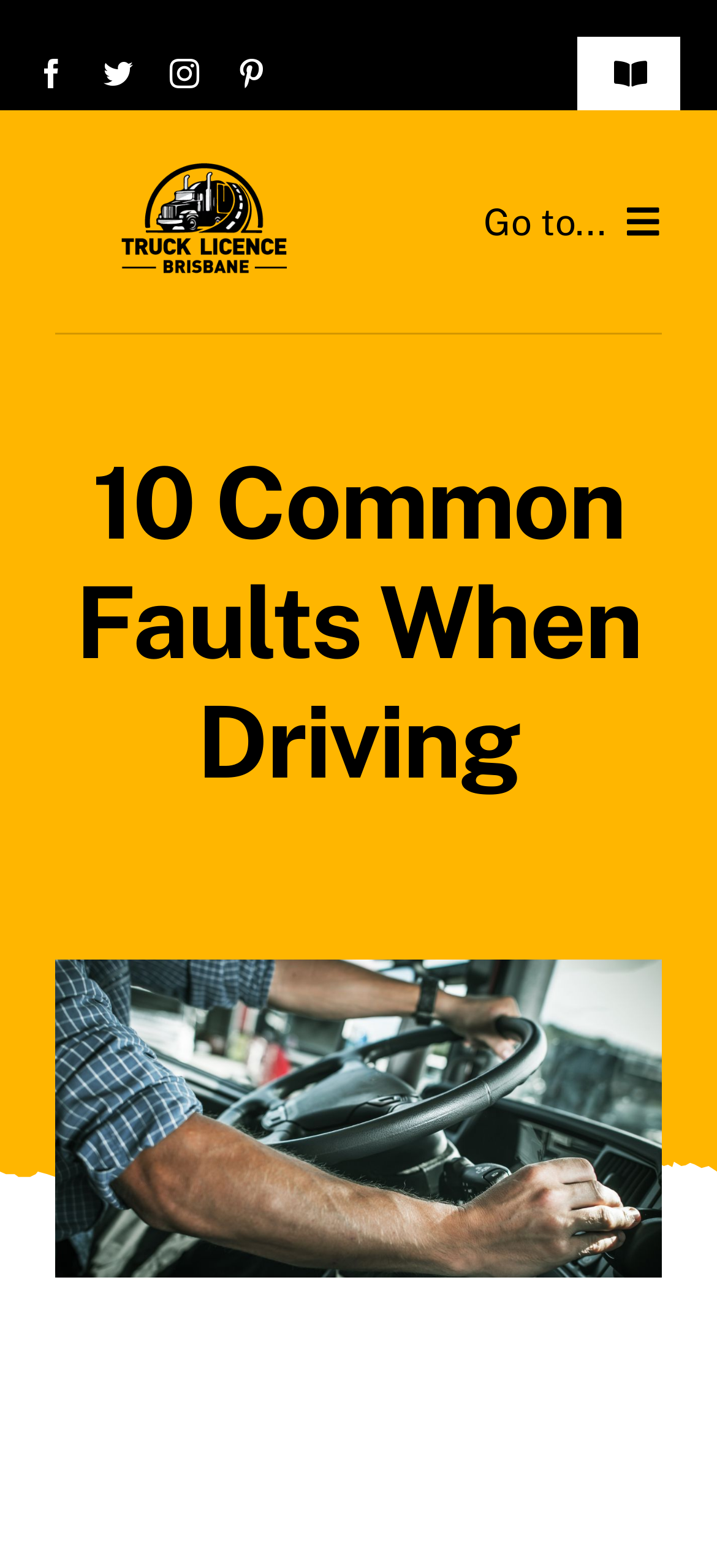What is the headline of the webpage?

10 Common Faults When Driving